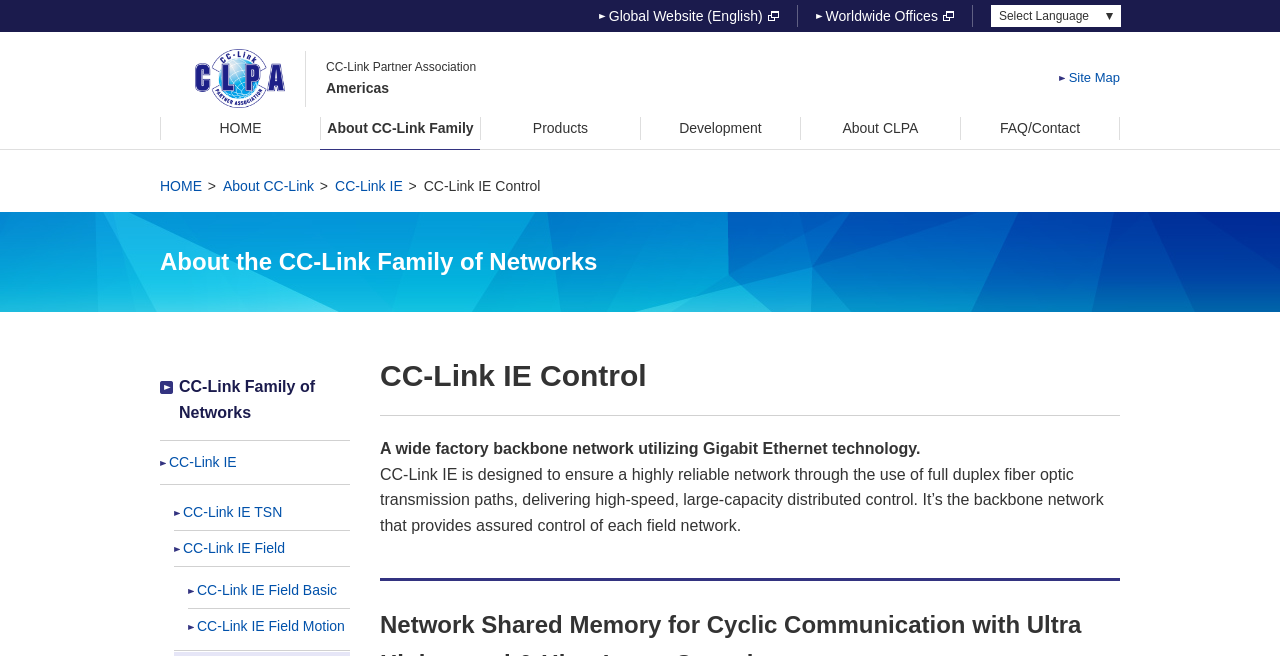Locate the bounding box coordinates of the clickable part needed for the task: "View site map".

[0.827, 0.104, 0.875, 0.136]